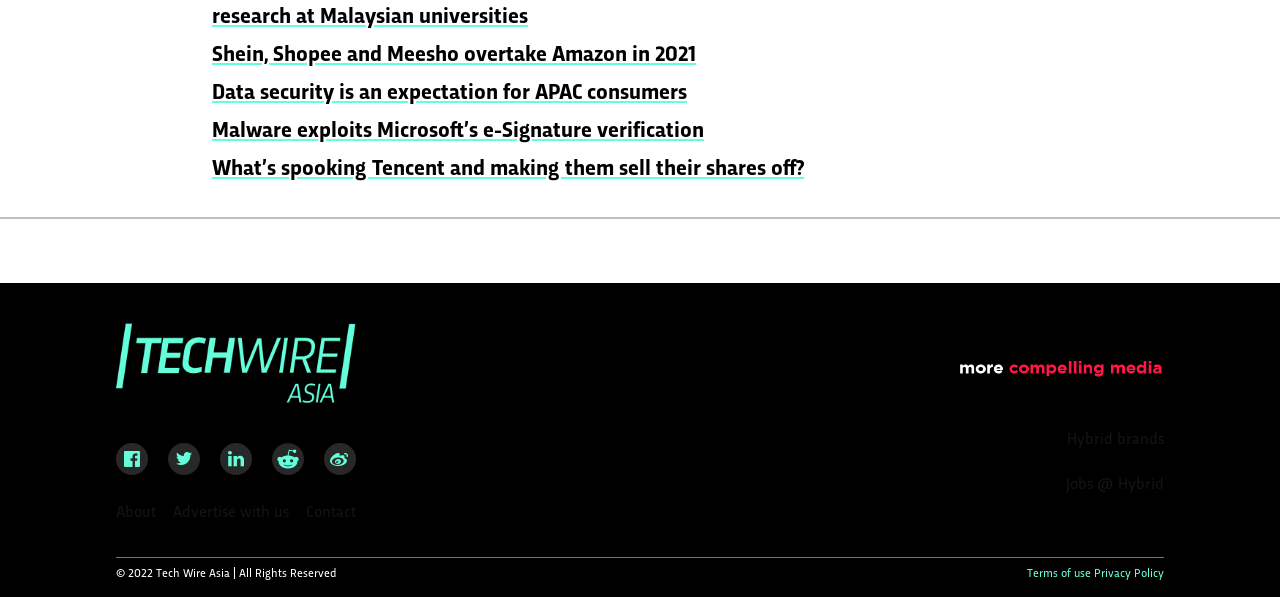What is the purpose of the image at the top?
Look at the webpage screenshot and answer the question with a detailed explanation.

The image at the top of the webpage, with a bounding box coordinate of [0.091, 0.541, 0.278, 0.675], does not have any descriptive text, suggesting that it is used for decorative or branding purposes, possibly representing the website's logo or identity.